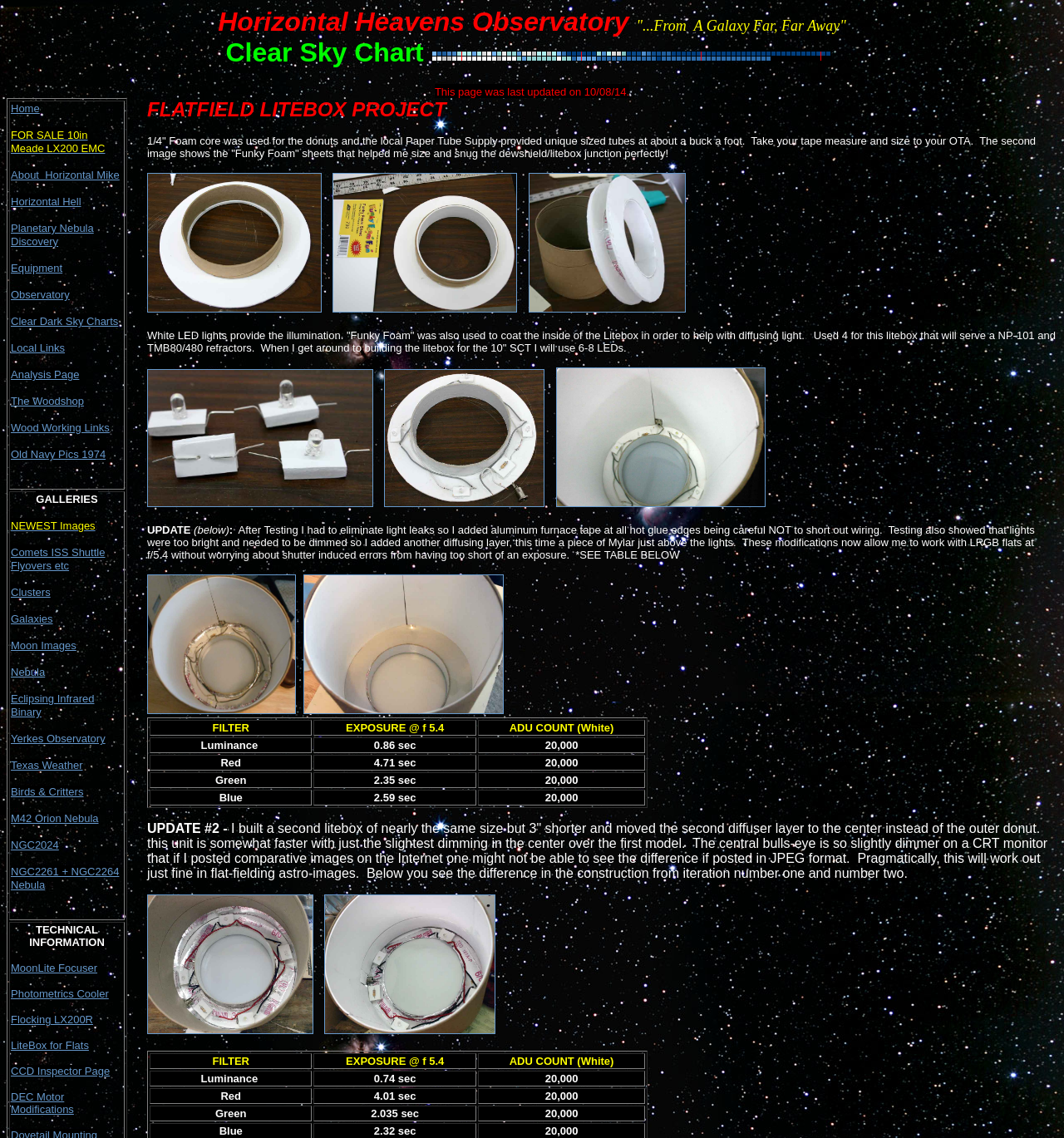Extract the bounding box coordinates of the UI element described by: "Talks". The coordinates should include four float numbers ranging from 0 to 1, e.g., [left, top, right, bottom].

None